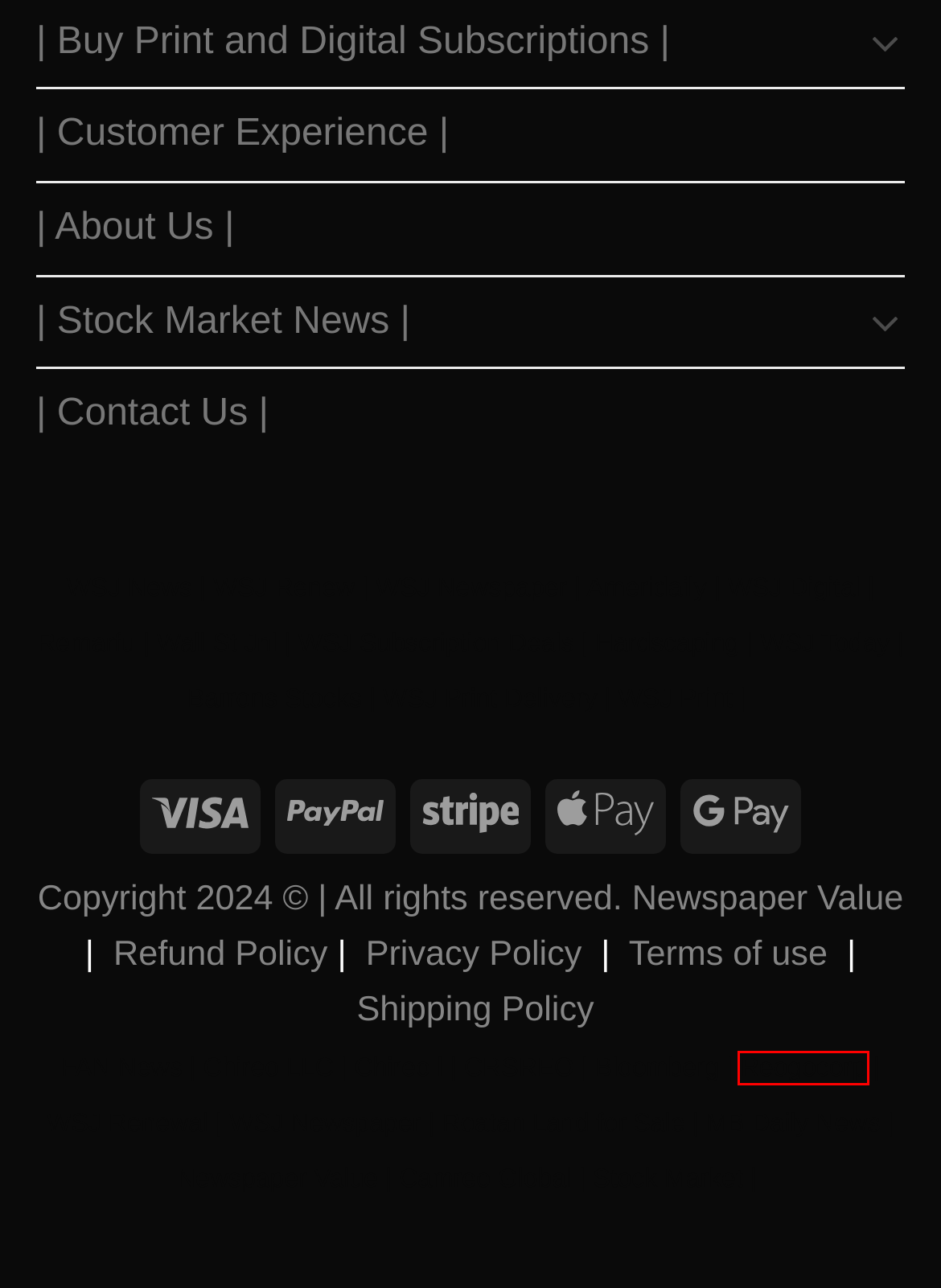You have a screenshot of a webpage with a red bounding box highlighting a UI element. Your task is to select the best webpage description that corresponds to the new webpage after clicking the element. Here are the descriptions:
A. WSJ Print Edition | Wall St Journal Print Subscription | WSJ Digital
B. WSJ Renew | WSJ Print Edition | WSJ Digital Subscription
C. Stock Market News | Tesla Stock Price Today | OCGN Stock | Dow Jones
D. Newspaper Value | Shipping Policy
E. First American News | WSJ Print and Digital Save up to 80% Off
F. Wall St Jnl | Wall Street Journal Print Edition | Save 77% Off
G. Wall Street Journal and Barron's | WSJ Print Edition
H. Wall Street Journal Print Subscription | WSJ Digital Subscription

H